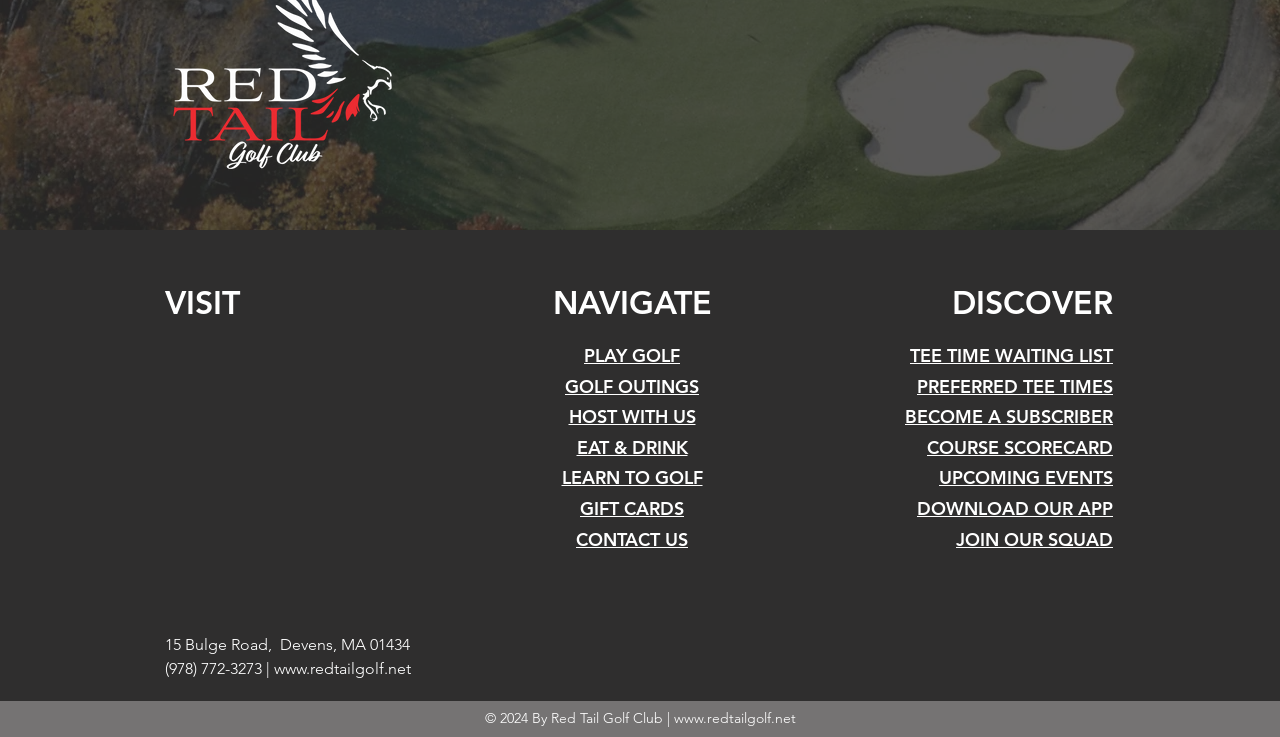Please find the bounding box coordinates of the element that you should click to achieve the following instruction: "Click PLAY GOLF". The coordinates should be presented as four float numbers between 0 and 1: [left, top, right, bottom].

[0.456, 0.467, 0.531, 0.498]